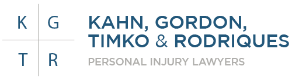Elaborate on the various elements present in the image.

The image features the logo of "Kahn, Gordon, Timko & Rodriques," a law firm specializing in personal injury cases. The logo is styled with bold, blue lettering prominently displaying the firm's initials (K, G, T, R) above the full name of the firm in a modern font, conveying professionalism and trust. Below the firm’s name, the phrase "PERSONAL INJURY LAWYERS" is presented in a lighter, grey text, indicating the firm's specific area of legal expertise. This visual branding reflects the firm's commitment to providing dedicated legal services to clients facing personal injury challenges.